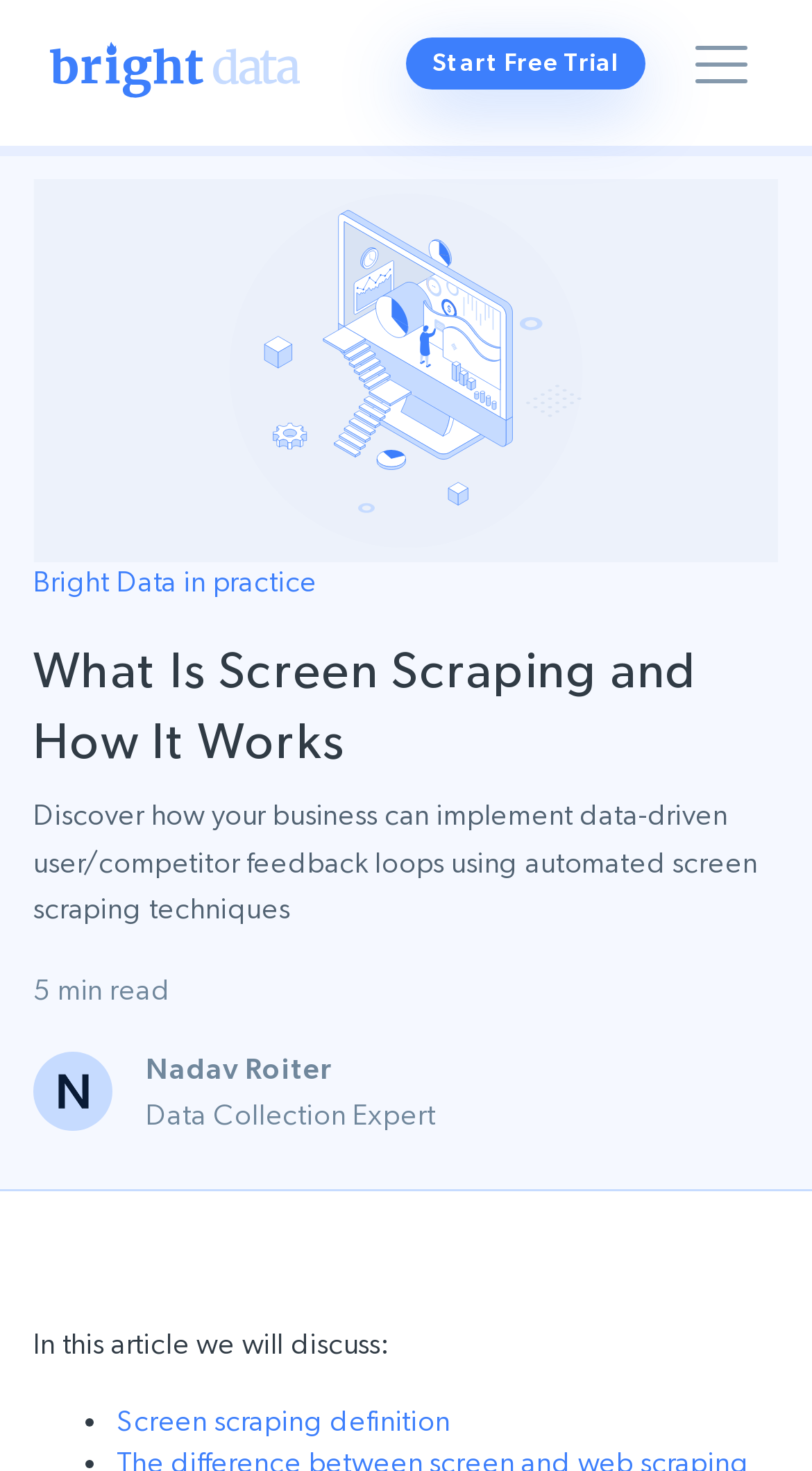Find the bounding box coordinates of the UI element according to this description: "alt="Nadav Roiter"".

[0.041, 0.726, 0.138, 0.749]